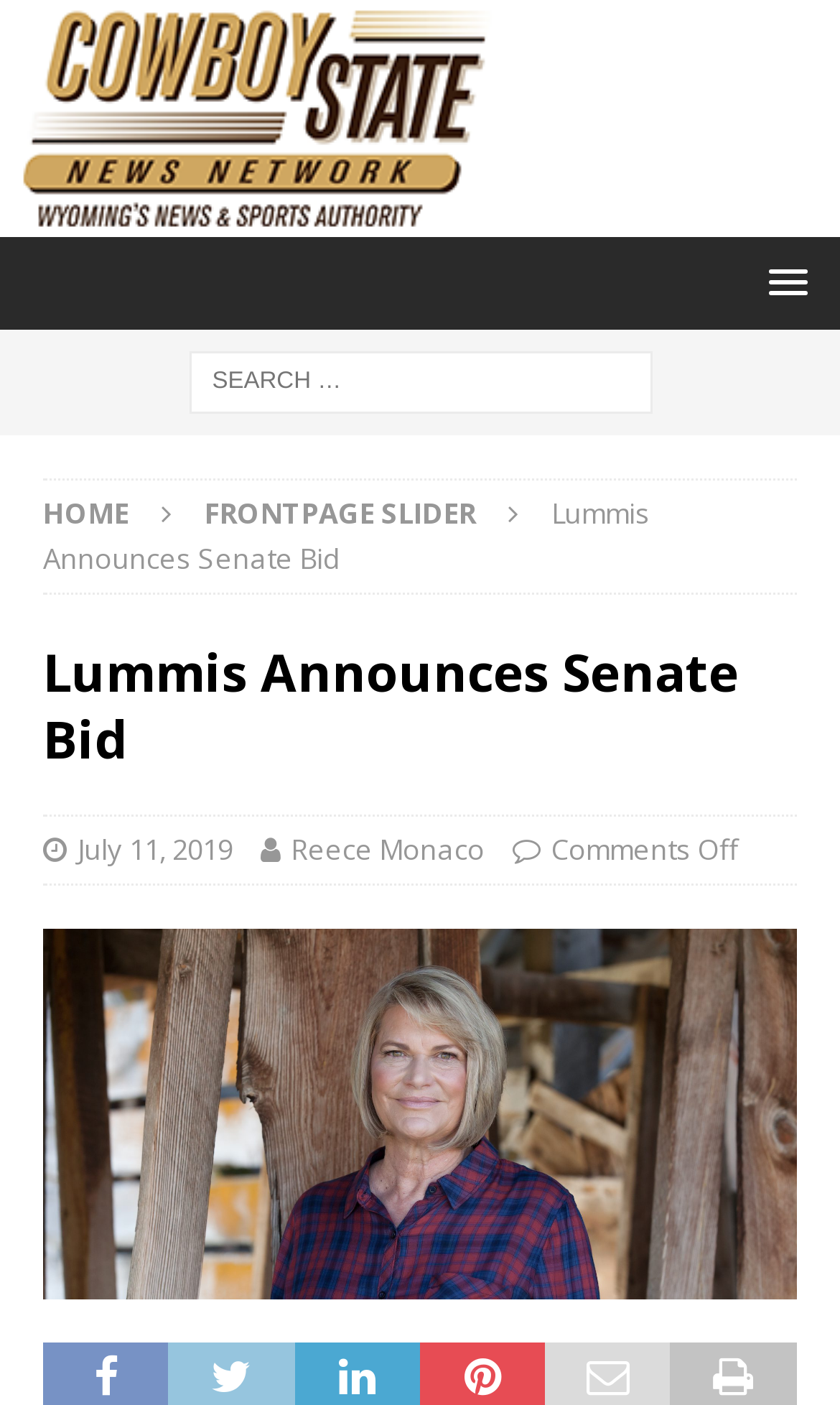Reply to the question with a brief word or phrase: What is the date of the article?

July 11, 2019